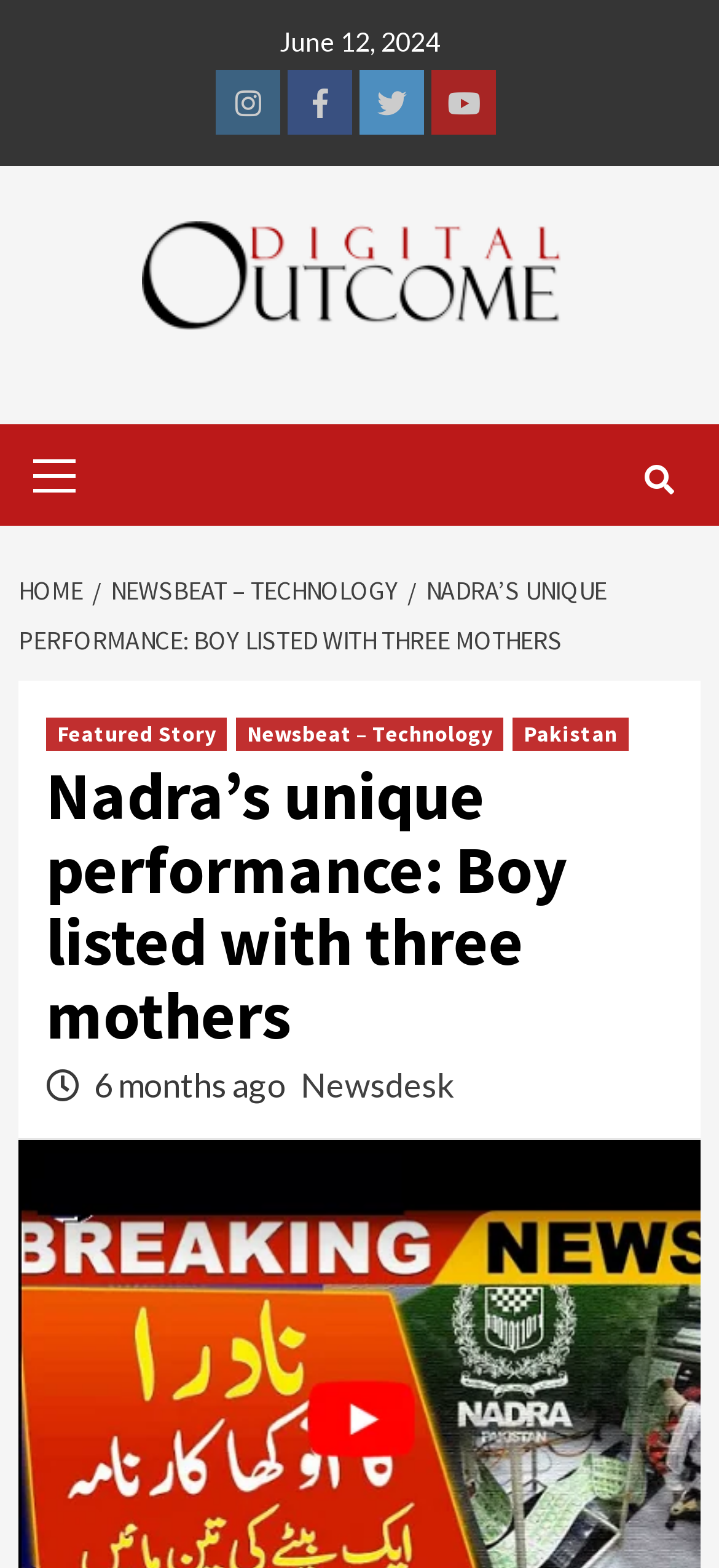Could you find the bounding box coordinates of the clickable area to complete this instruction: "Click on the Instagram link"?

[0.3, 0.045, 0.39, 0.086]